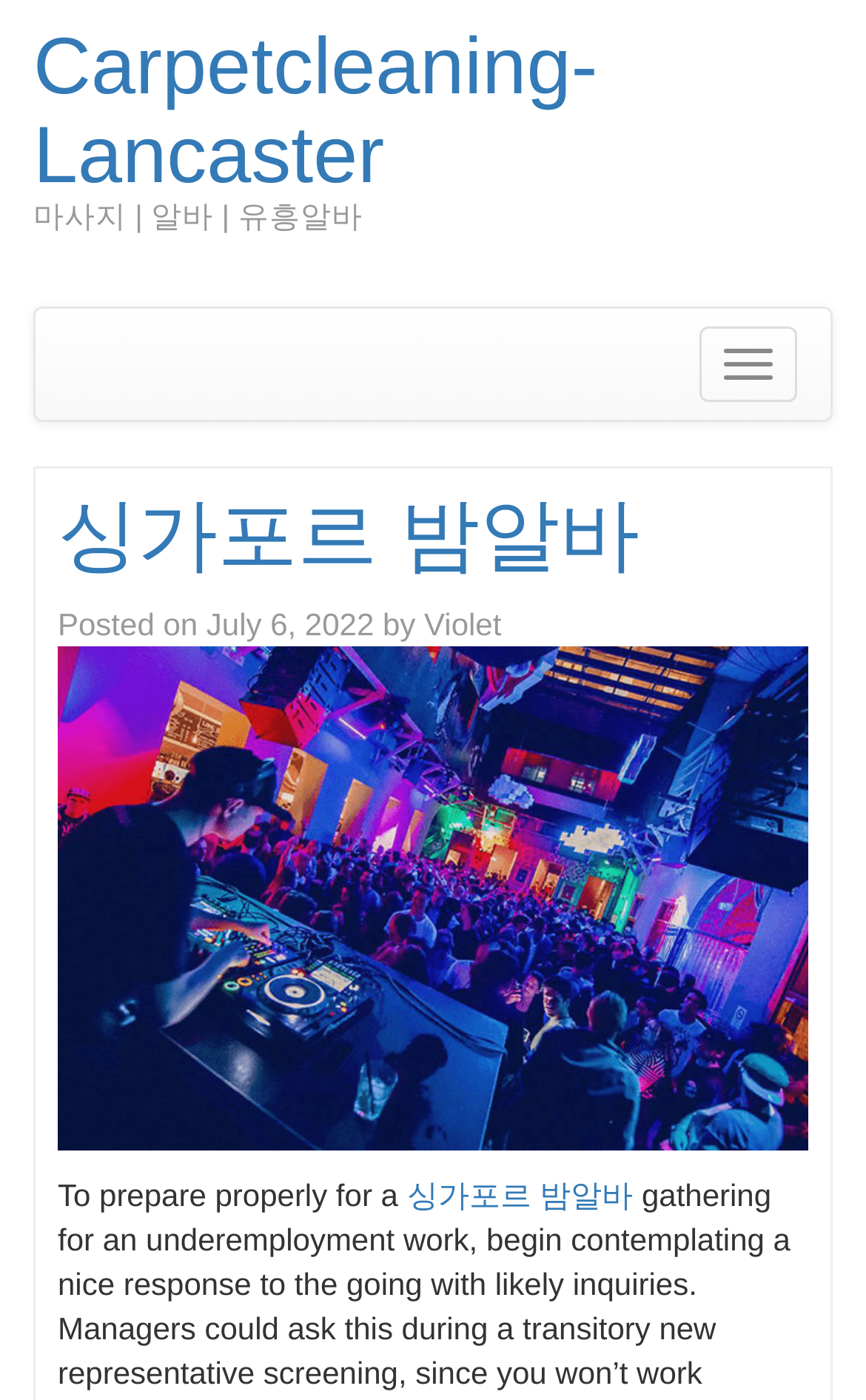Create a detailed narrative describing the layout and content of the webpage.

The webpage appears to be a blog post or article about preparing for a 싱가포르 밤알바 gathering for underemployment work. At the top of the page, there is a heading that reads "Carpetcleaning-Lancaster" and a link with the same text. Below this, there is a static text element that reads "마사지 | 알바 | 유흥알바".

To the right of the top heading, there is a link that says "Skip to content". Further down the page, there is a button labeled "Toggle navigation" that is positioned near the top-right corner of the page.

Below the button, there is a header section that contains several elements. The main heading in this section reads "싱가포르 밤알바" and is accompanied by a link with the same text. There is also a static text element that reads "Posted on" followed by a link that displays the date "July 6, 2022". Additionally, there is a static text element that reads "by" followed by a link that displays the author's name, "Violet".

Below the header section, there is an image with the alt text "건전마사지 구분법". Underneath the image, there is a static text element that reads "To prepare properly for a 싱가포르 밤알바 gathering for an underemployment work, begin contemplating a nice response". This text is followed by a link that reads "싱가포르 밤알바".